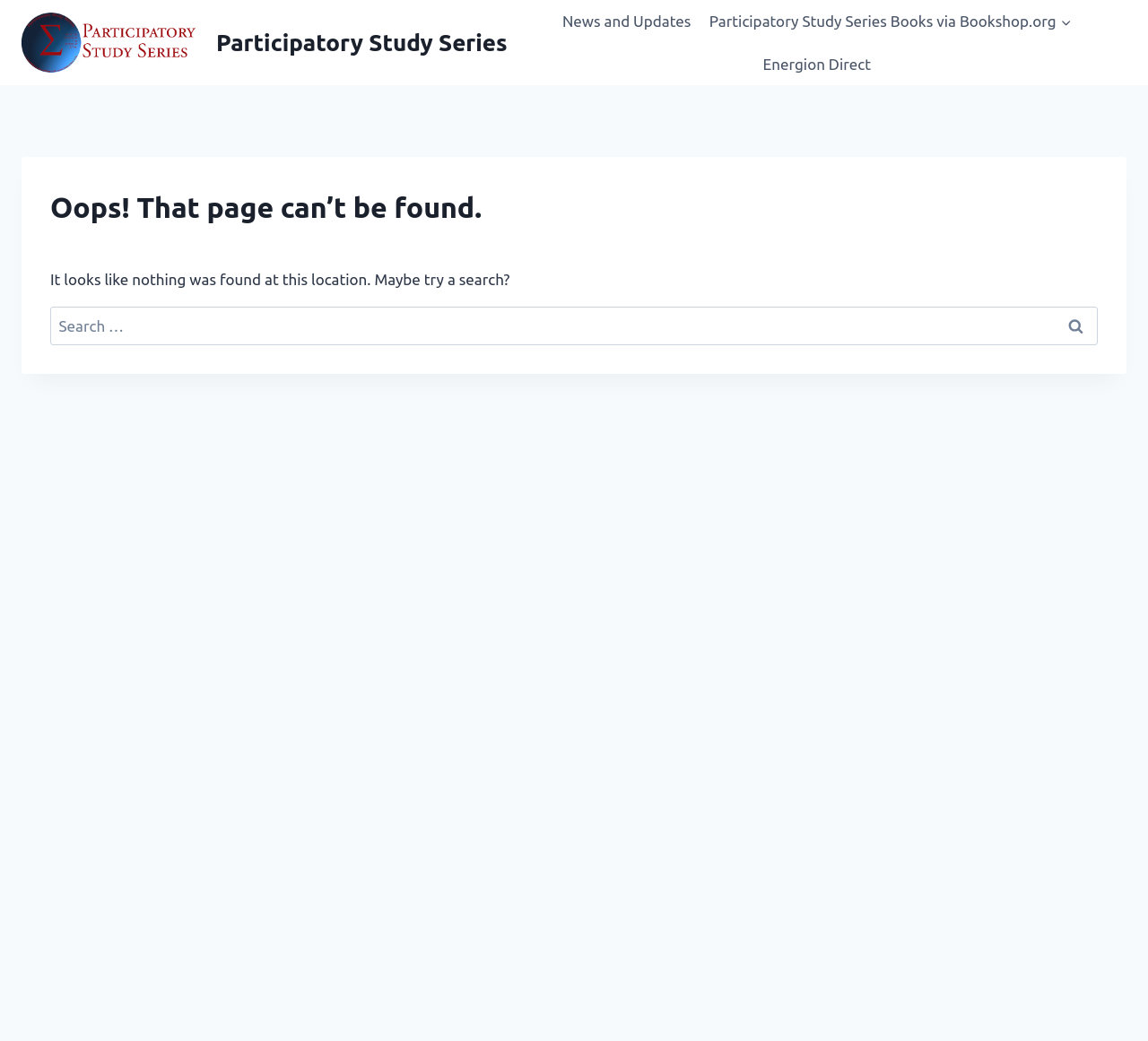Describe the webpage in detail, including text, images, and layout.

The webpage is a "Page not found" error page from the "Participatory Study Series" website. At the top left, there is a link to the "Participatory Study Series" homepage, accompanied by a small logo image. 

To the right of the logo, there is a primary navigation menu that spans across the top of the page, containing four links: "News and Updates", "Participatory Study Series Books via Bookshop.org", "Energion Direct", and a child menu button for the "Participatory Study Series Books via Bookshop.org" link.

Below the navigation menu, there is a main content area that occupies most of the page. At the top of this area, there is a header section with a large heading that reads "Oops! That page can’t be found." Below the heading, there is a paragraph of text that says "It looks like nothing was found at this location. Maybe try a search?" 

Underneath the text, there is a search box with a label "Search for:" and a "Search" button to the right. The search box takes up most of the width of the main content area.